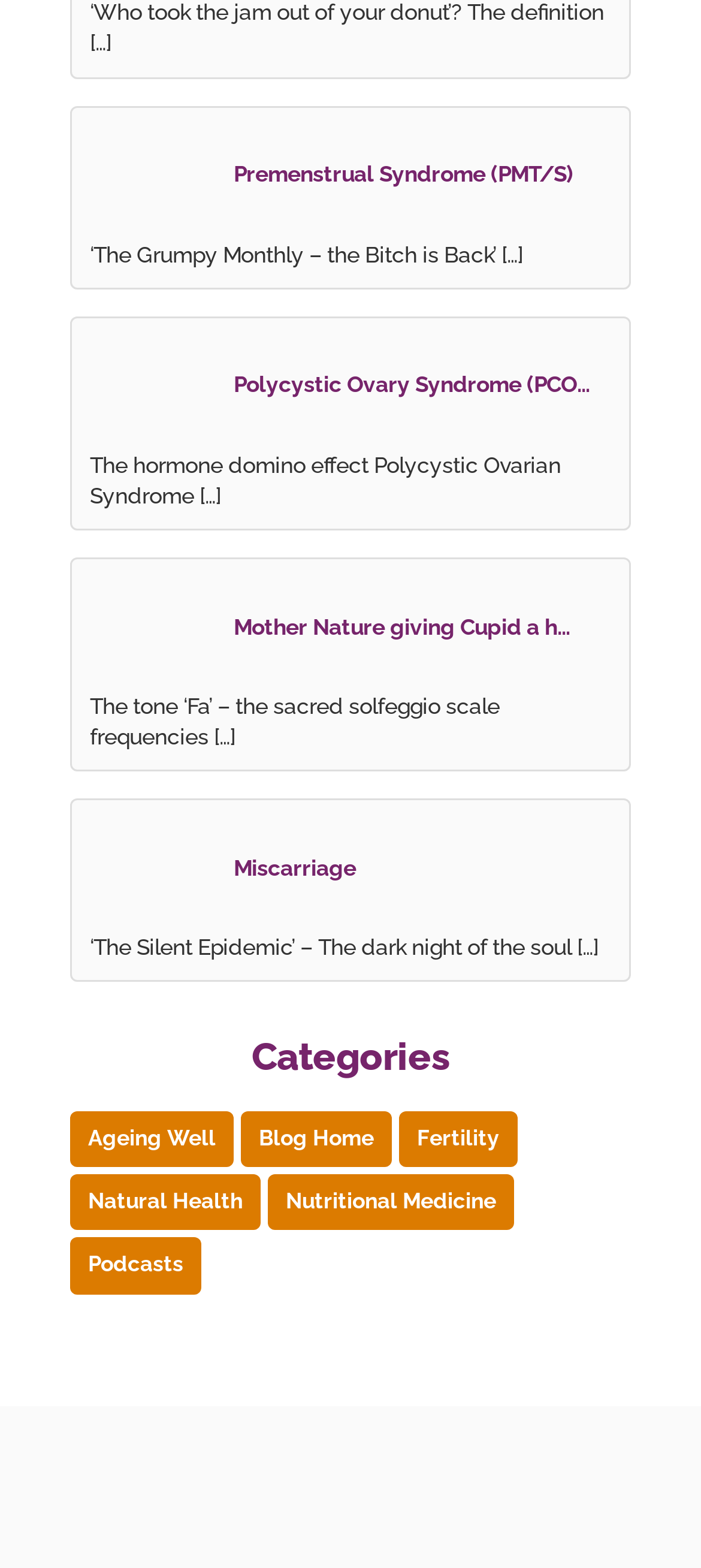Identify the coordinates of the bounding box for the element that must be clicked to accomplish the instruction: "View the Jackson Health main logo".

[0.1, 0.942, 0.9, 0.999]